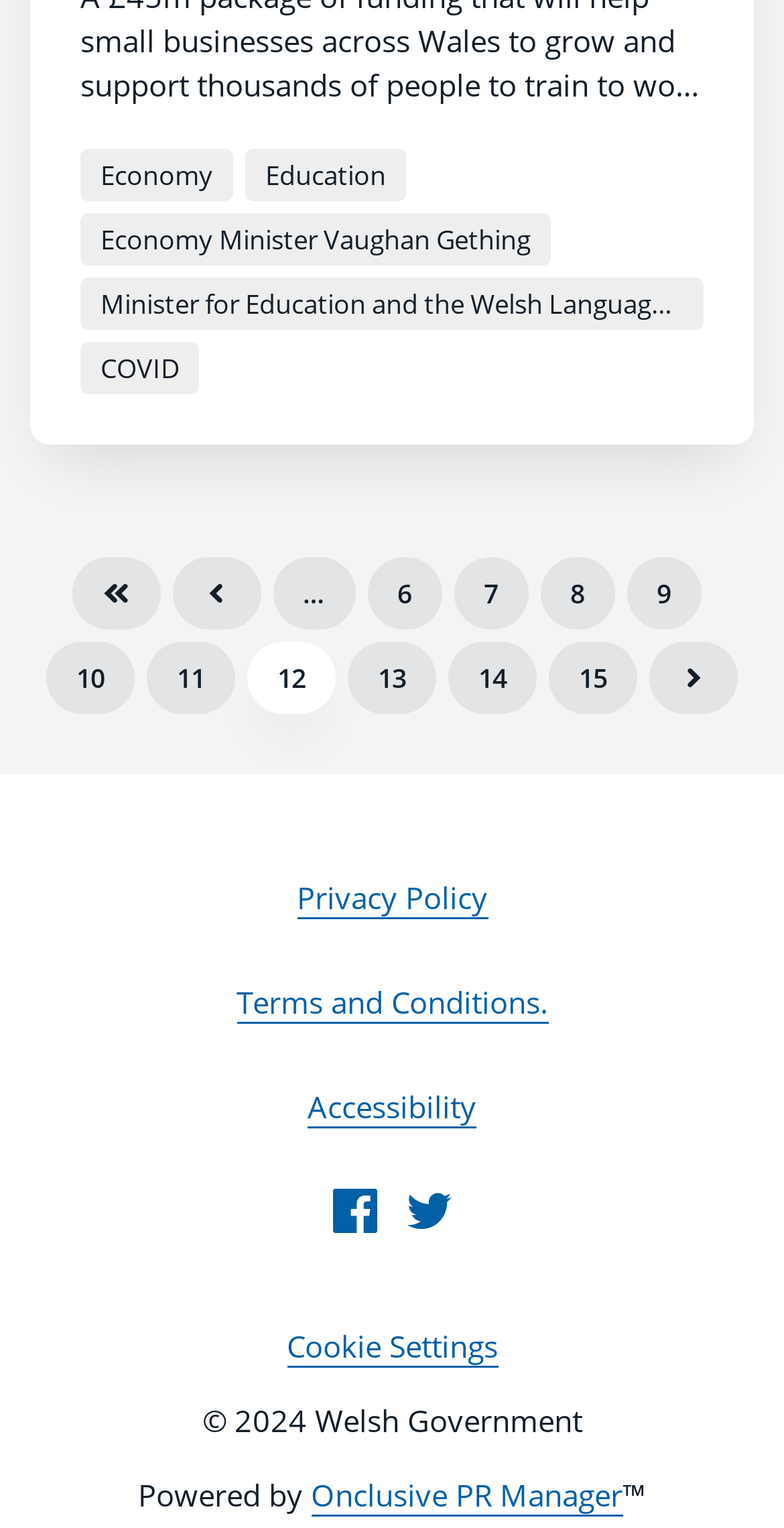Reply to the question below using a single word or brief phrase:
What is the copyright year of the Welsh Government?

2024